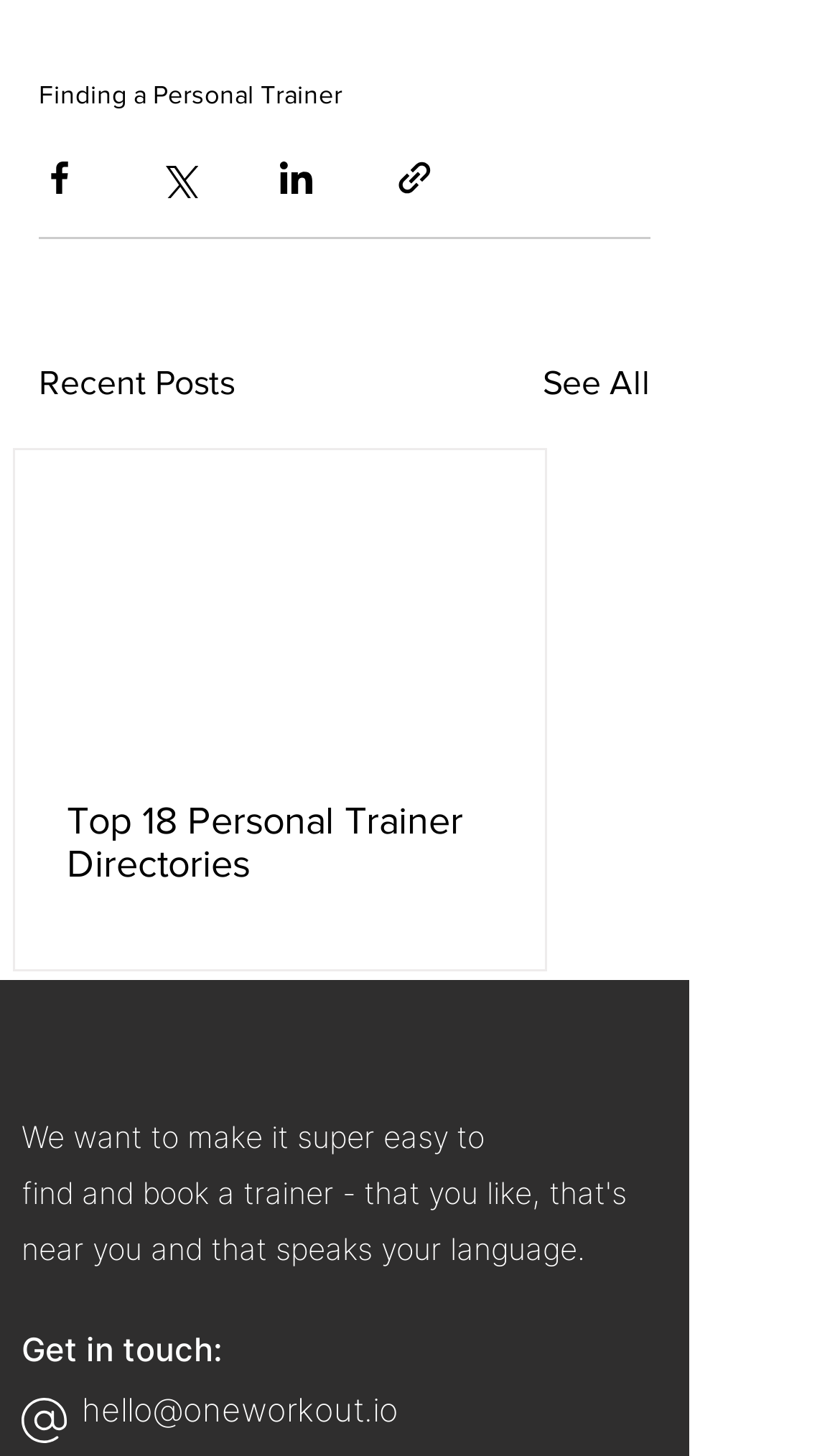Locate the bounding box coordinates of the region to be clicked to comply with the following instruction: "Contact via email". The coordinates must be four float numbers between 0 and 1, in the form [left, top, right, bottom].

[0.097, 0.954, 0.474, 0.982]